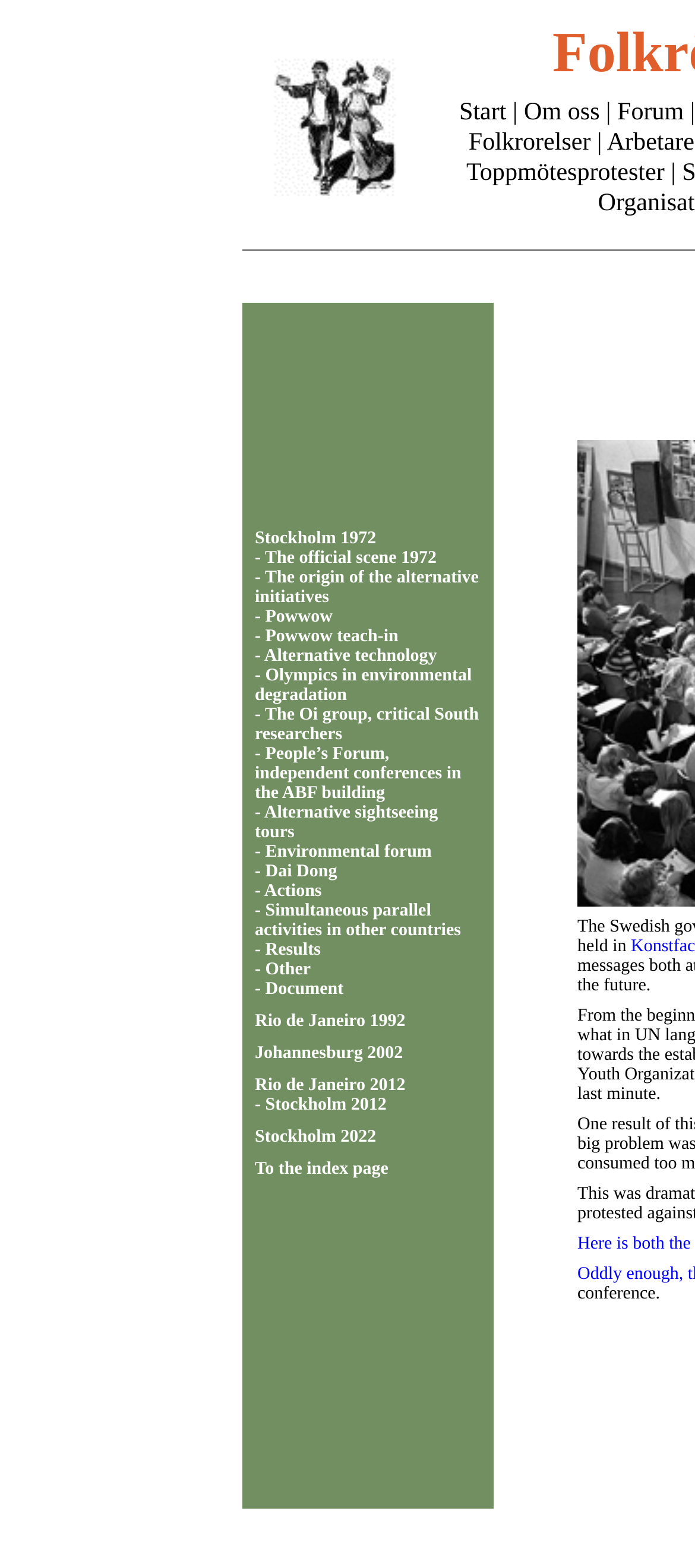Offer a comprehensive description of the webpage’s content and structure.

The webpage is about UN conferences on environment and development. At the top, there is a layout table cell that spans about half of the page width, containing an image, a "Start" link, and several other links, including "Om oss", "Folkrorelser", "Arbetare", and "Toppmötesprotester". 

Below this table cell, there is a large grid cell that occupies most of the page, containing a long list of headings and links related to environmental conferences and initiatives. The headings are organized chronologically, starting from "Stockholm 1972" and going up to "Stockholm 2022". Each heading is followed by a list of links to specific topics, such as "The official scene 1972", "Powwow", "Alternative technology", and "Environmental forum". There are also links to other conferences, such as "Rio de Janeiro 1992", "Johannesburg 2002", and "Rio de Janeiro 2012". 

At the very bottom of the page, there is a link to "To the index page". Overall, the webpage appears to be a comprehensive resource on UN conferences and initiatives related to environment and development.